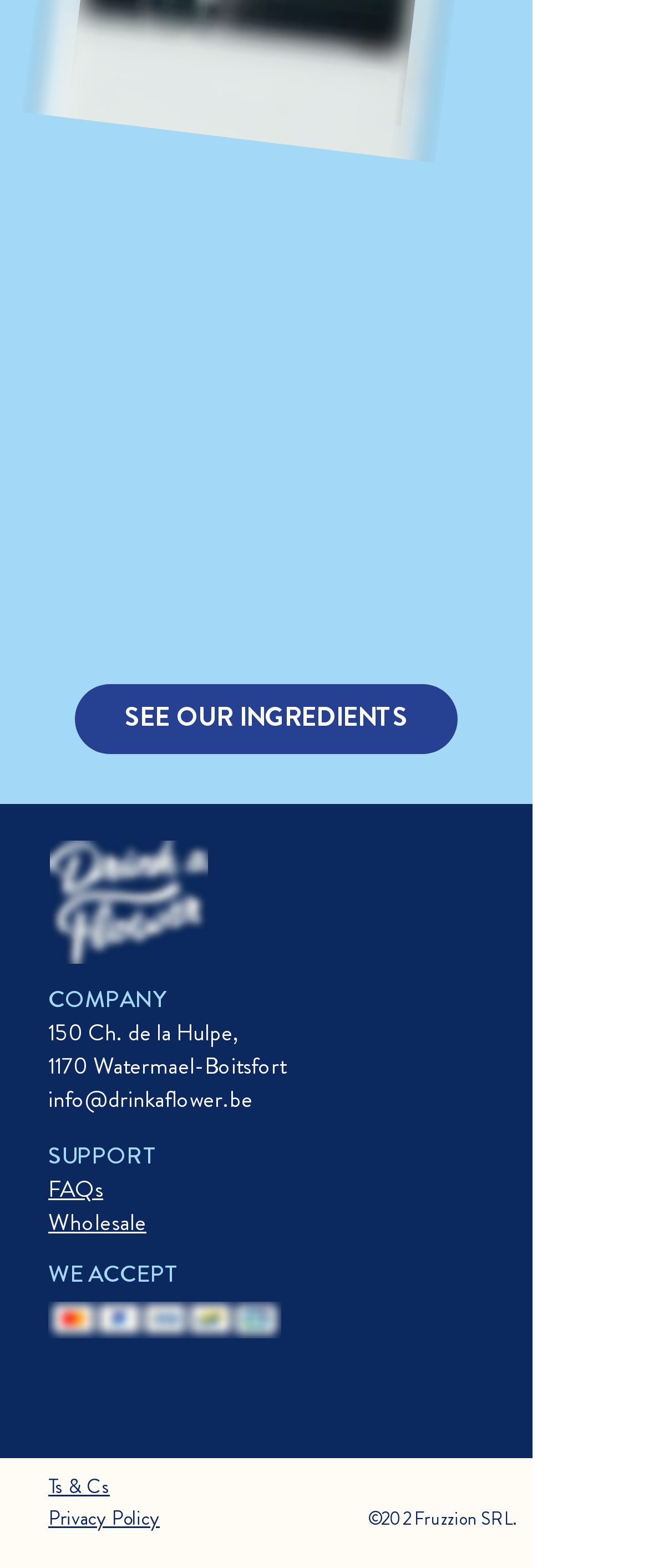Kindly determine the bounding box coordinates for the clickable area to achieve the given instruction: "Contact the company".

[0.074, 0.69, 0.39, 0.711]